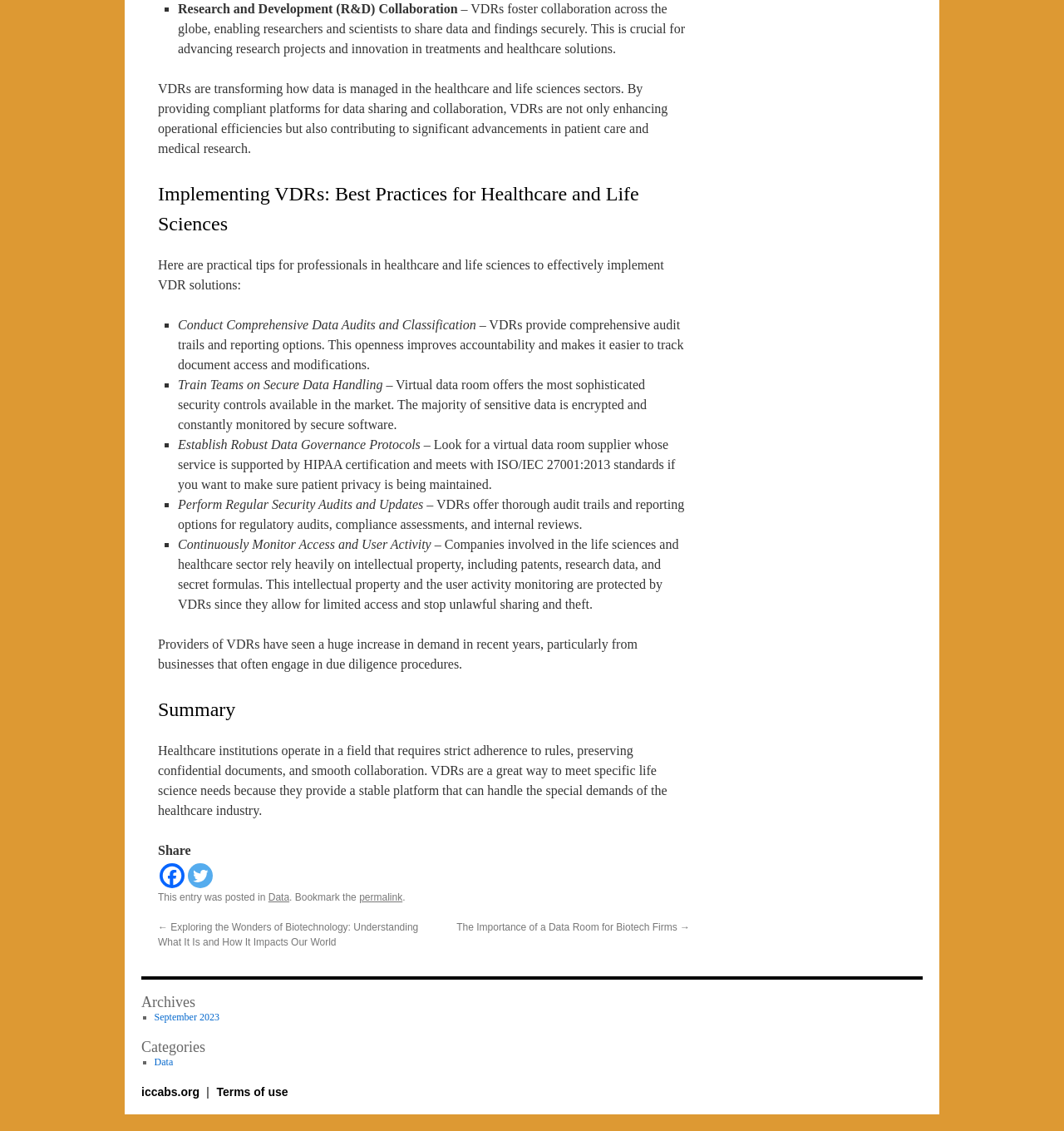What is the main topic of the webpage?
Ensure your answer is thorough and detailed.

The webpage discusses the importance of Virtual Data Rooms (VDRs) in the healthcare and life sciences sectors, highlighting their benefits in data management, collaboration, and innovation.